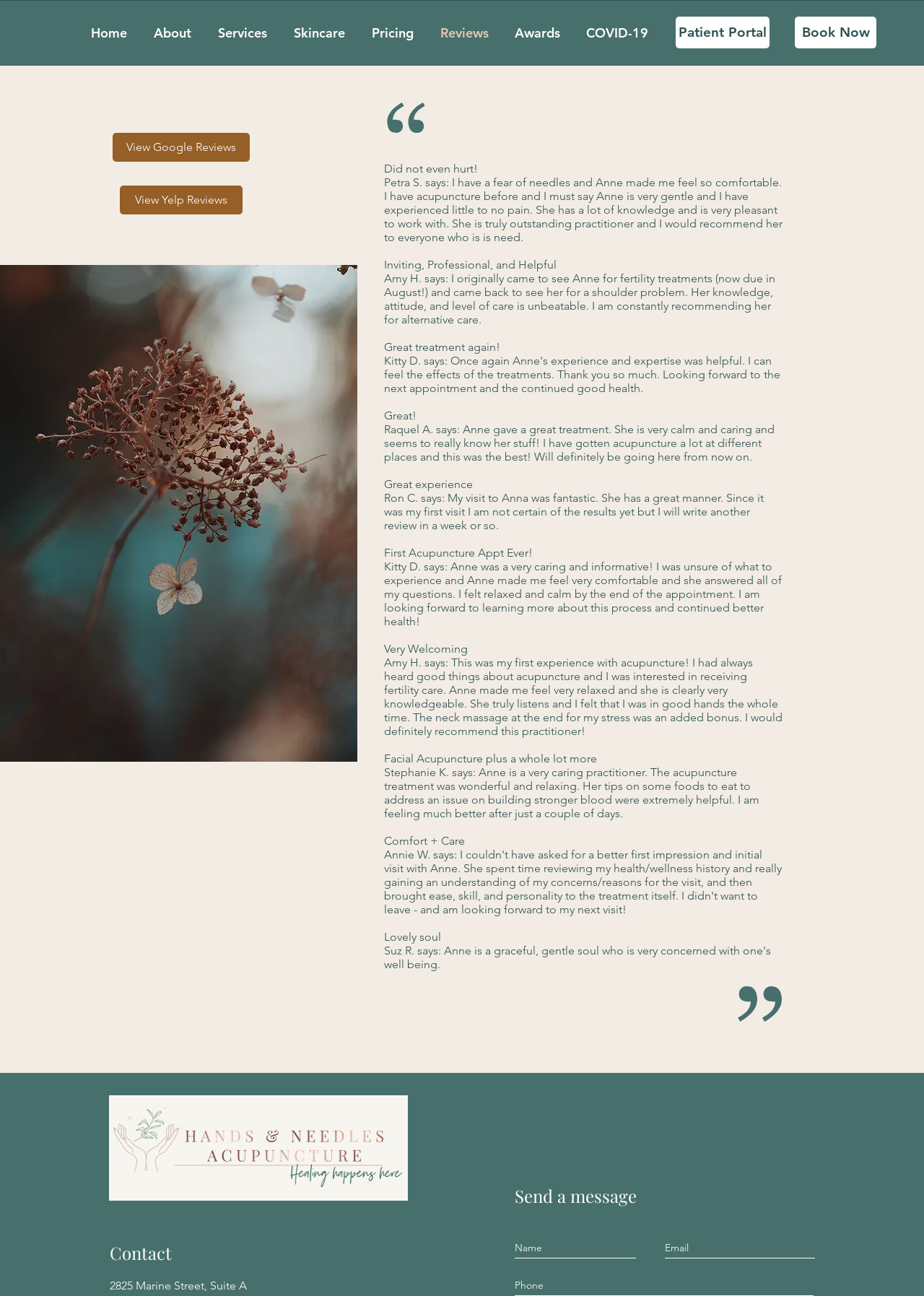Please identify the bounding box coordinates of the region to click in order to complete the given instruction: "Click on the 'Home' link". The coordinates should be four float numbers between 0 and 1, i.e., [left, top, right, bottom].

[0.084, 0.013, 0.152, 0.038]